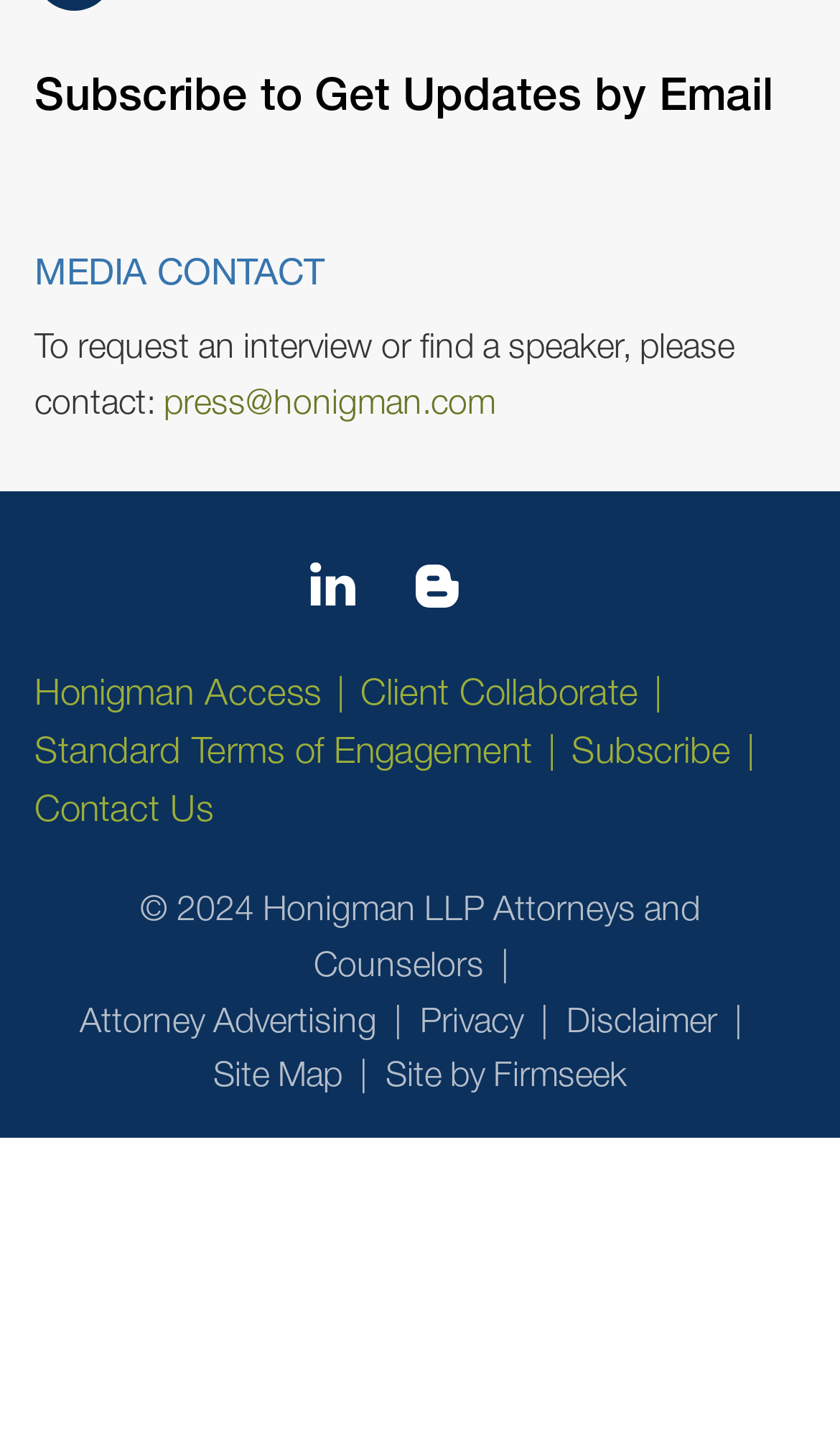Determine the bounding box for the HTML element described here: "Standard Terms of Engagement". The coordinates should be given as [left, top, right, bottom] with each number being a float between 0 and 1.

[0.041, 0.507, 0.633, 0.536]